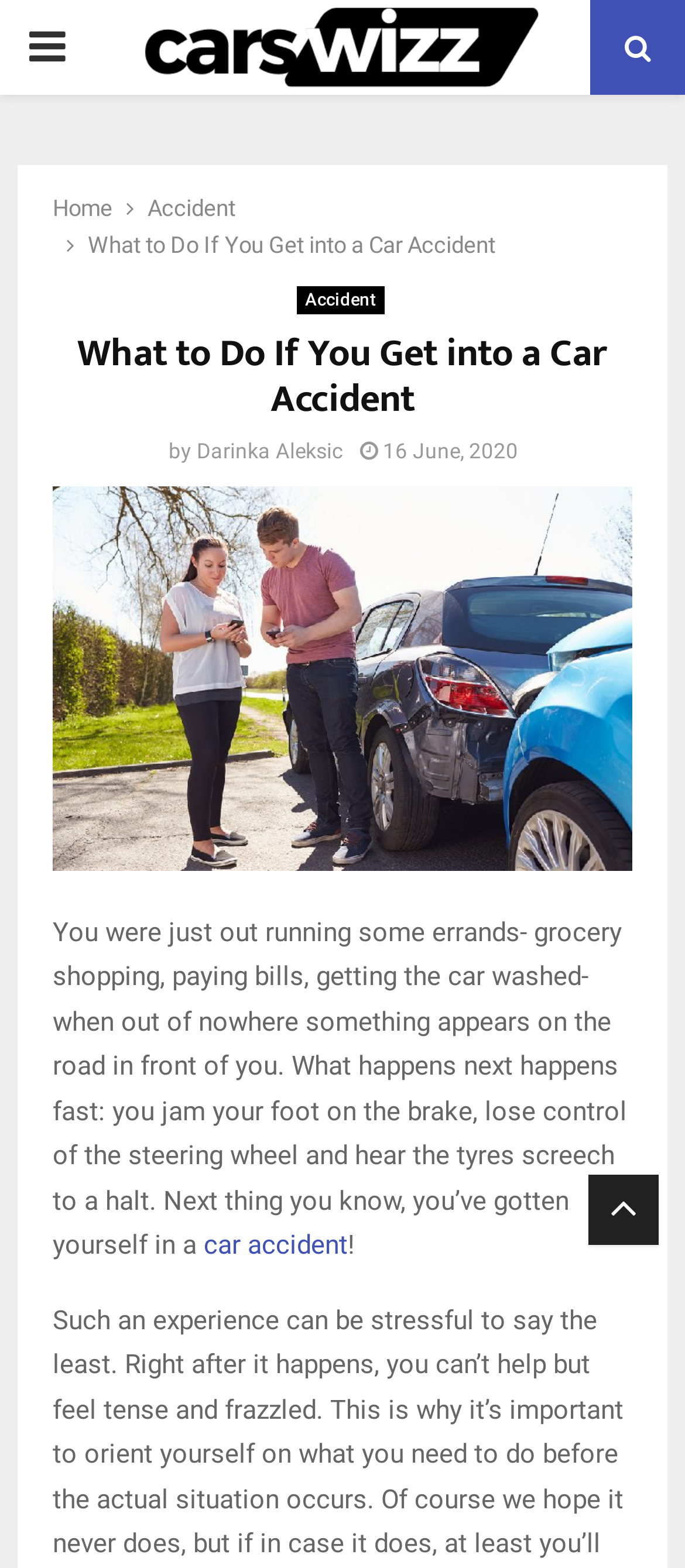Summarize the webpage with intricate details.

The webpage appears to be an article about what to do in the event of a car accident. At the top left corner, there is a primary menu button with an icon. Next to it, there is an image with the text "Cars Reviews 2024". Below the image, there are three links: "Home", "Accident", and "What to Do If You Get into a Car Accident", which is also the title of the article.

The main content of the article is divided into sections. The first section has a heading "What to Do If You Get into a Car Accident" and a subheading "Accident" below it. The author's name, "Darinka Aleksic", is mentioned, along with the date "16 June, 2020". 

The article begins with a descriptive paragraph that sets the scene for a car accident, describing the sudden appearance of something on the road, the driver's reaction, and the subsequent loss of control. The paragraph ends with a link to "car accident" and an exclamation mark.

At the bottom right corner of the page, there is a link with an icon.